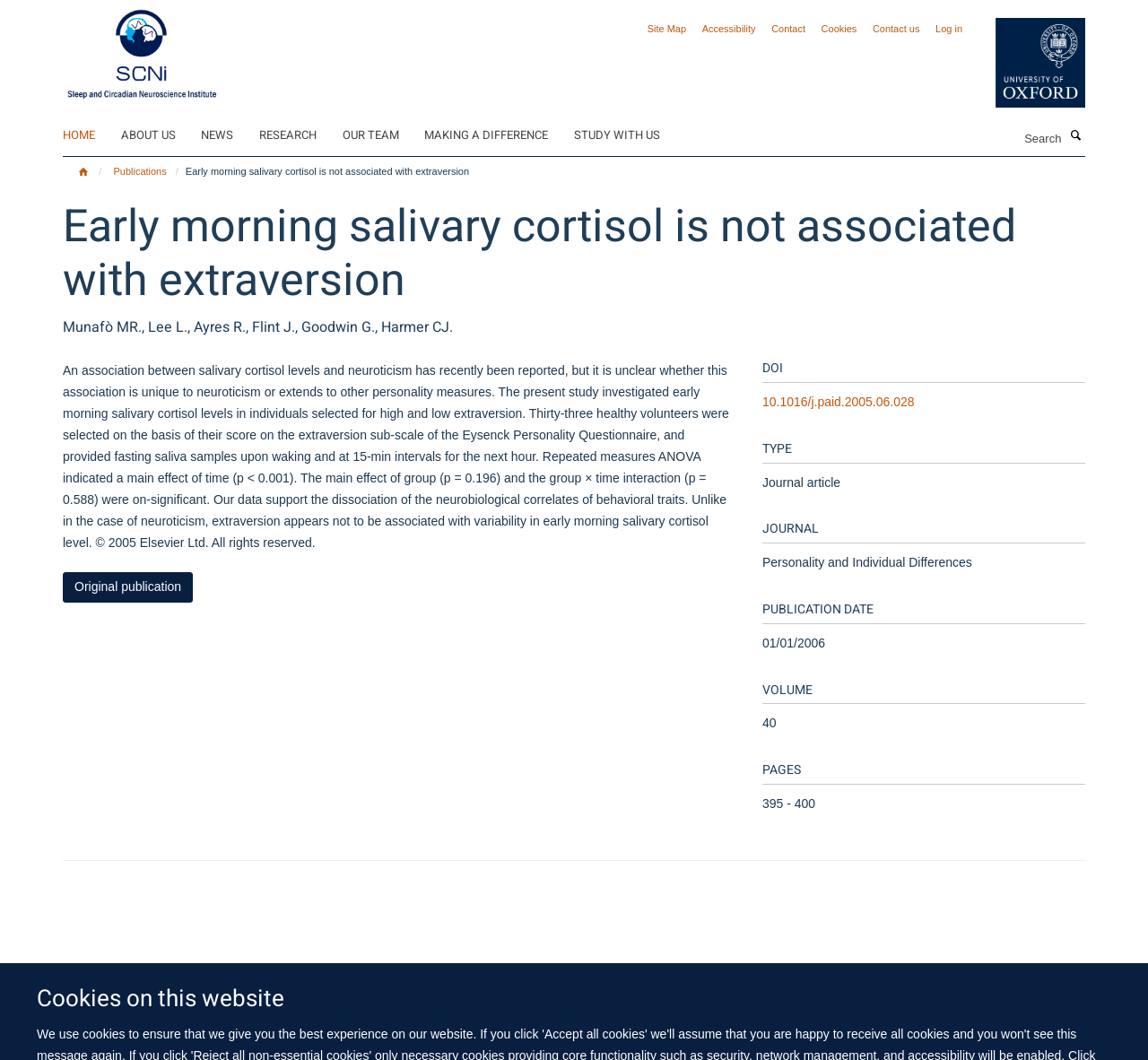Identify the bounding box coordinates of the clickable region necessary to fulfill the following instruction: "Search for a keyword". The bounding box coordinates should be four float numbers between 0 and 1, i.e., [left, top, right, bottom].

[0.816, 0.119, 0.929, 0.143]